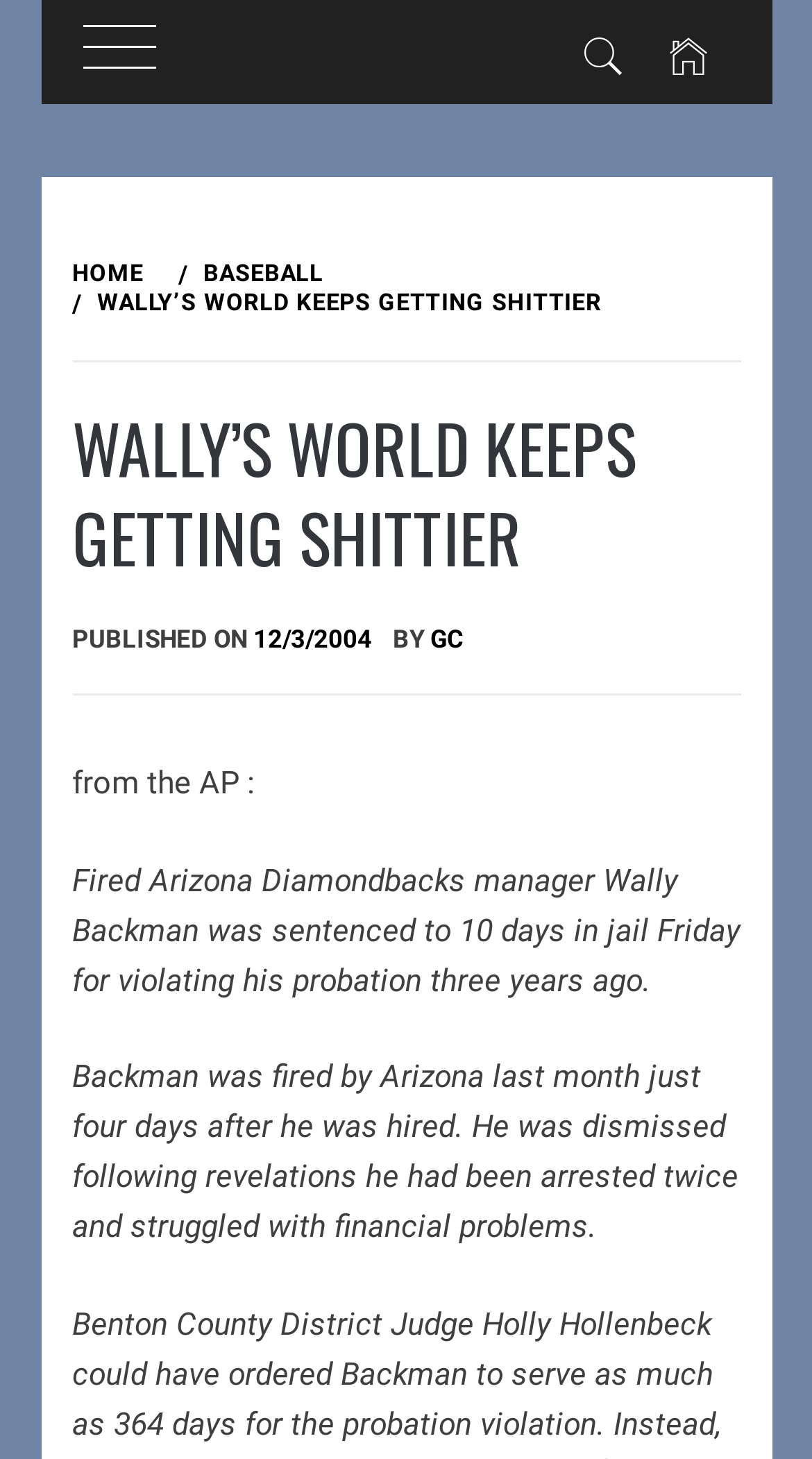How many days was Wally Backman sentenced to jail?
Refer to the image and answer the question using a single word or phrase.

10 days